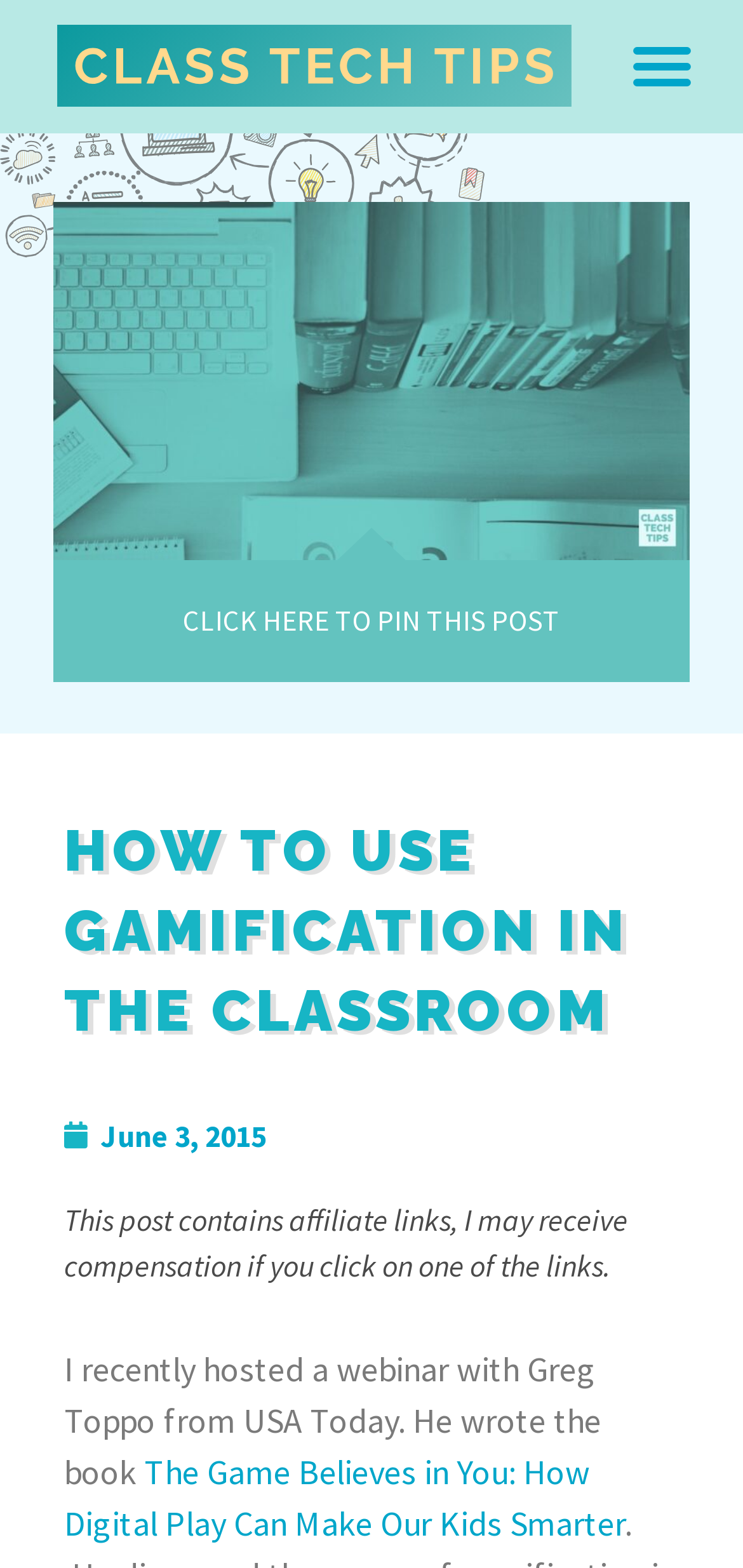Respond to the question below with a single word or phrase:
Who is the author of the book mentioned?

Greg Toppo